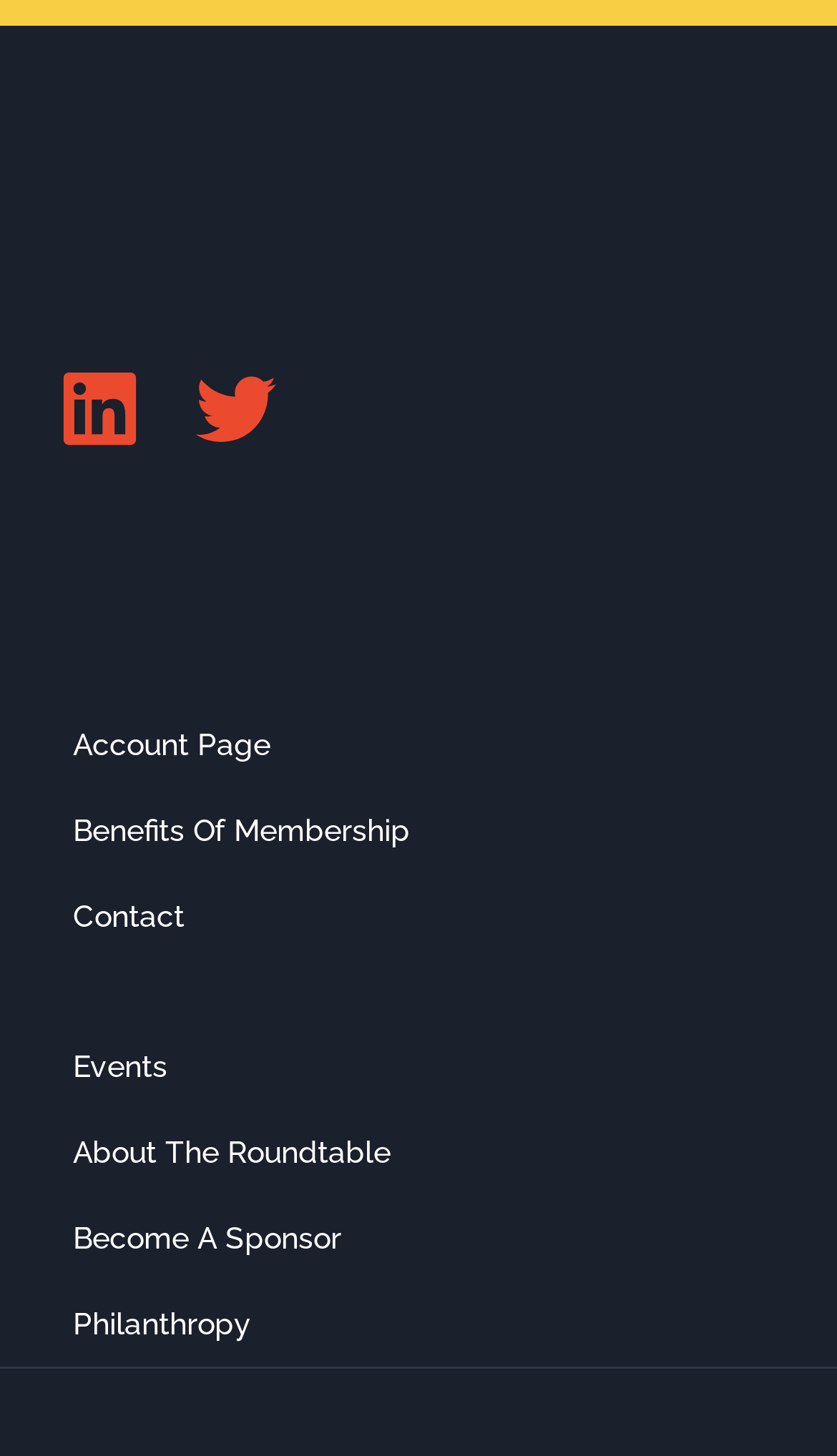How many navigation menu items are there? Analyze the screenshot and reply with just one word or a short phrase.

8